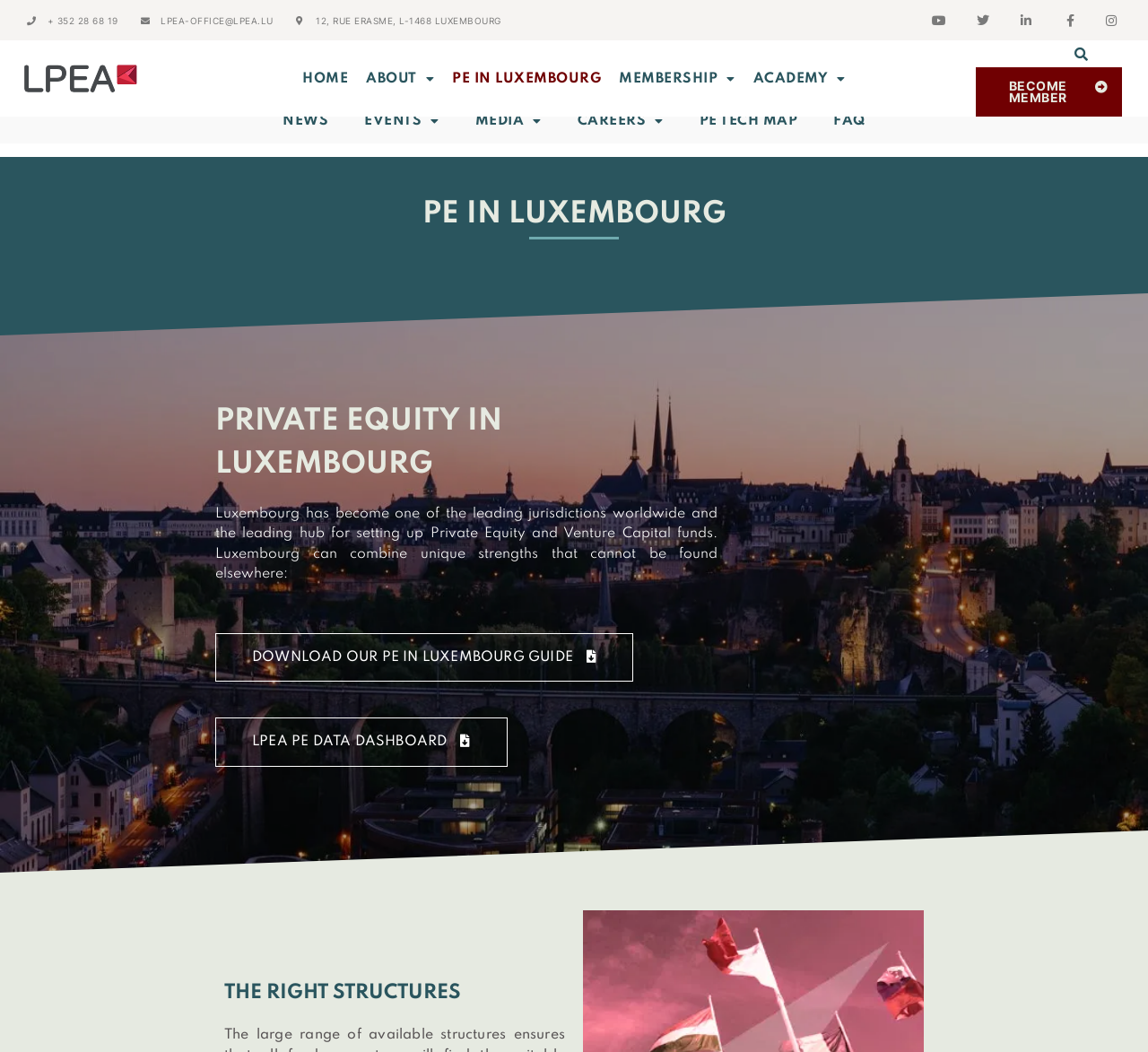What is the phone number on the top left?
Answer the question in a detailed and comprehensive manner.

I found the phone number by looking at the top left corner of the webpage, where I saw a StaticText element with the OCR text '+ 352 28 68 19'.